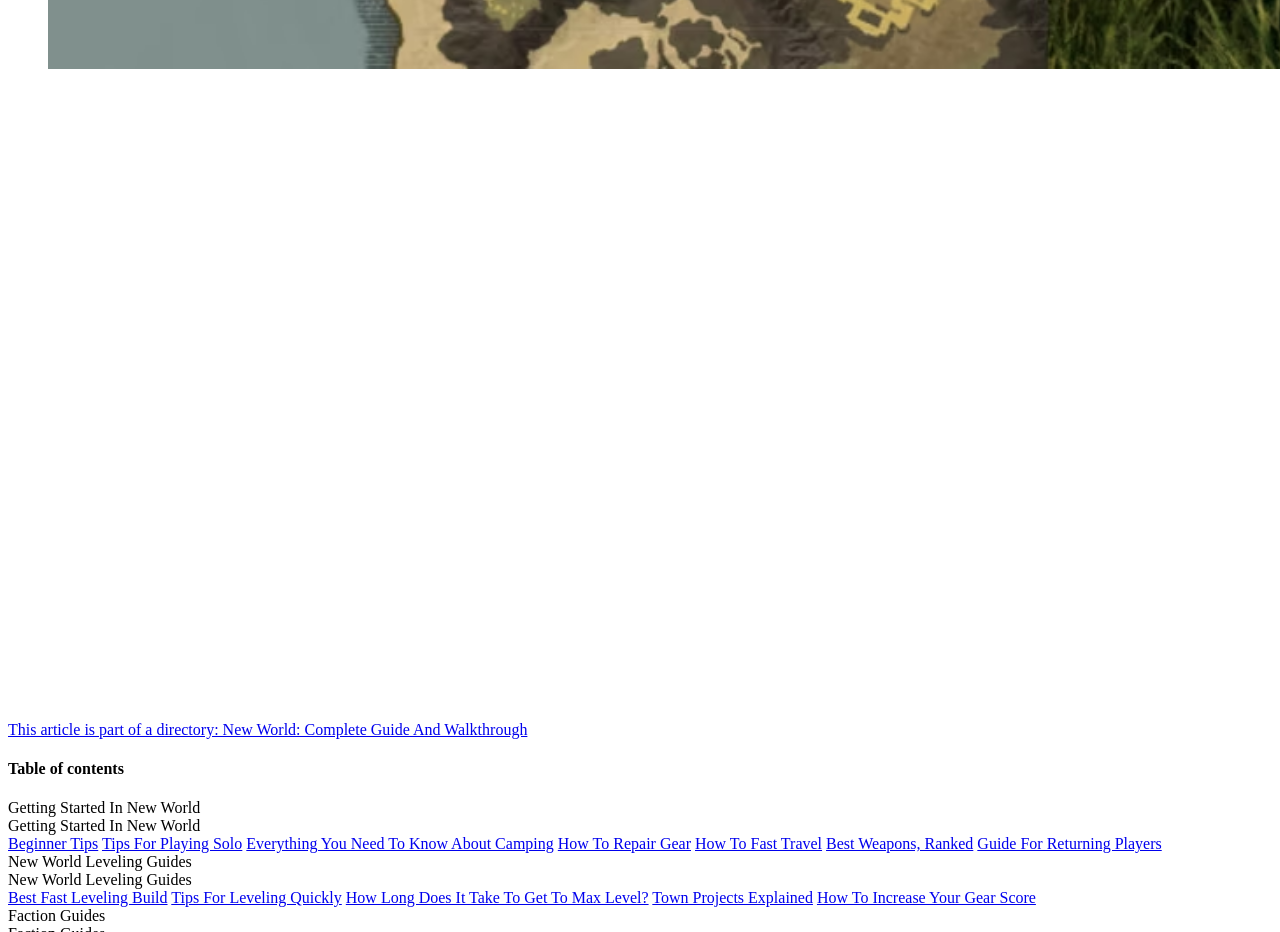Find the bounding box of the UI element described as follows: "How To Get Fish Oil".

[0.566, 0.475, 0.672, 0.493]